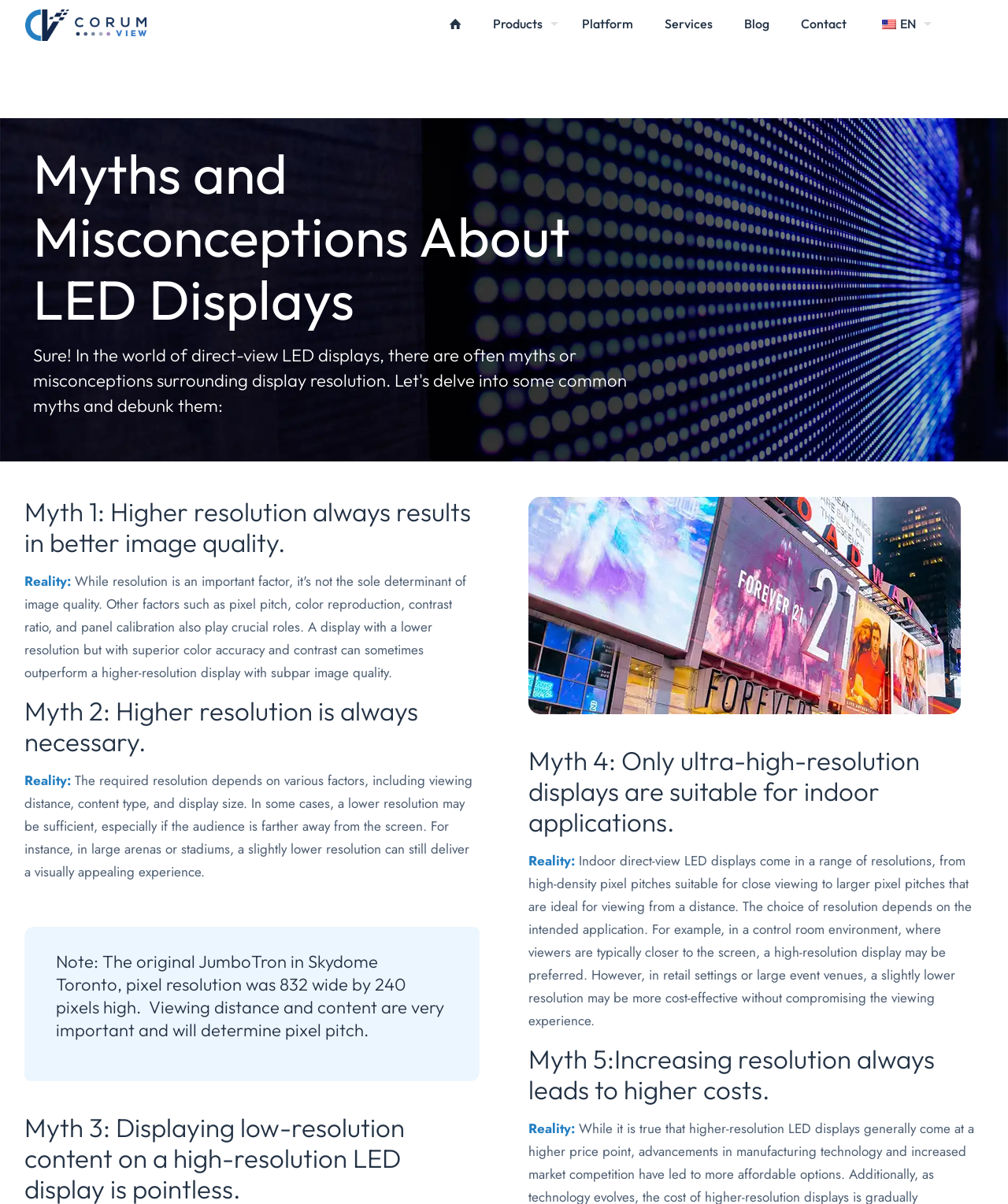What is the topic of the article?
Examine the image and give a concise answer in one word or a short phrase.

Myths and Misconceptions of Direct-View LED Displays